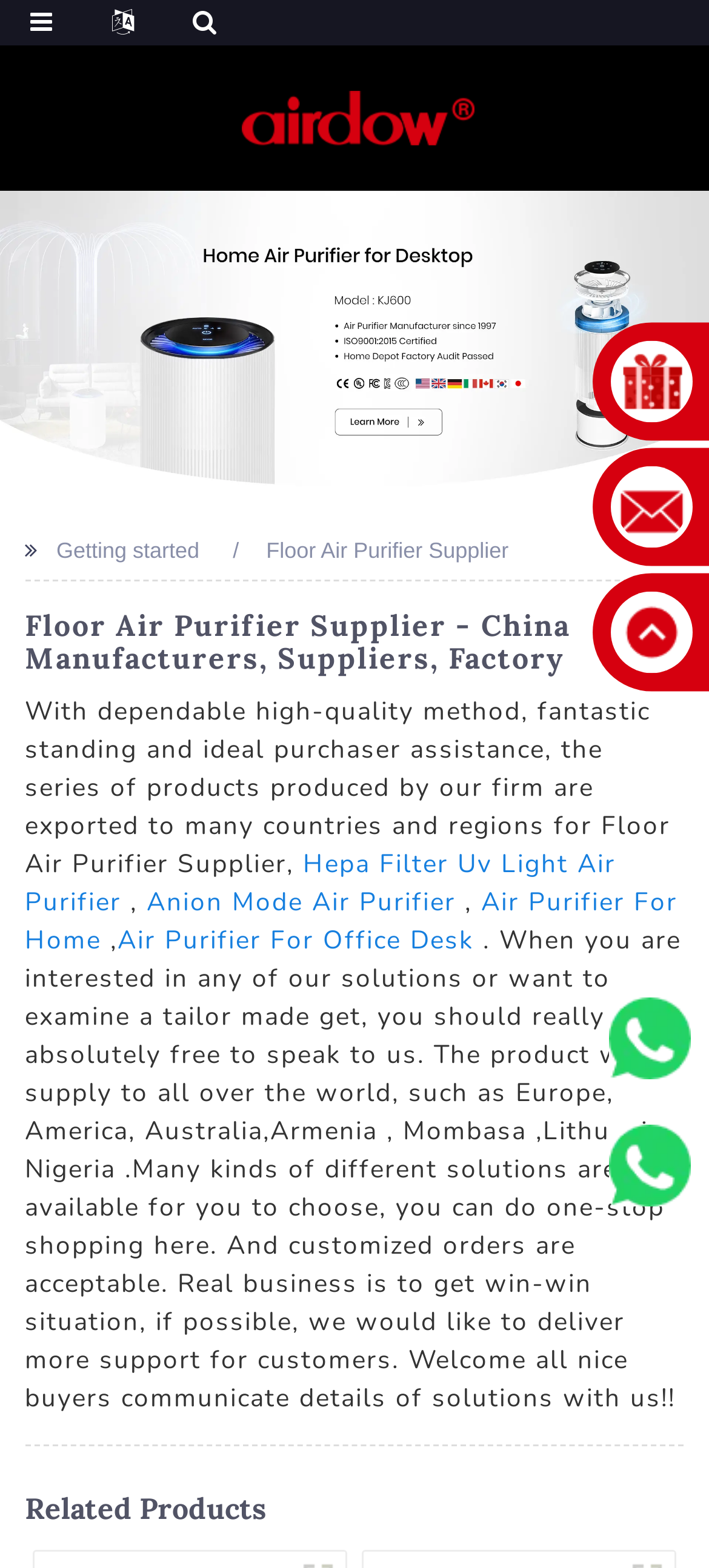Describe in detail what you see on the webpage.

This webpage is about a Chinese supplier of floor air purifiers, manufacturers, and factories. At the top-left corner, there is a logo image with a link to the company's homepage. Below the logo, there is a banner image that spans the entire width of the page.

The main content of the page is divided into sections. The first section has a heading that reads "Floor Air Purifier Supplier - China Manufacturers, Suppliers, Factory". Below the heading, there is a paragraph of text that describes the company's products and services. The text is followed by a list of links to different types of air purifiers, including Hepa Filter Uv Light Air Purifier, Anion Mode Air Purifier, Air Purifier For Home, and Air Purifier For Office Desk.

The next section has a heading that reads "Related Products". This section features a series of images, likely showcasing different products offered by the company. There are six images in total, arranged in two rows of three images each.

Throughout the page, there are several blocks of text that provide more information about the company's products, services, and business practices. The text is written in a formal and professional tone, suggesting that the page is intended for business-to-business transactions or for individuals looking for information on air purifier suppliers.